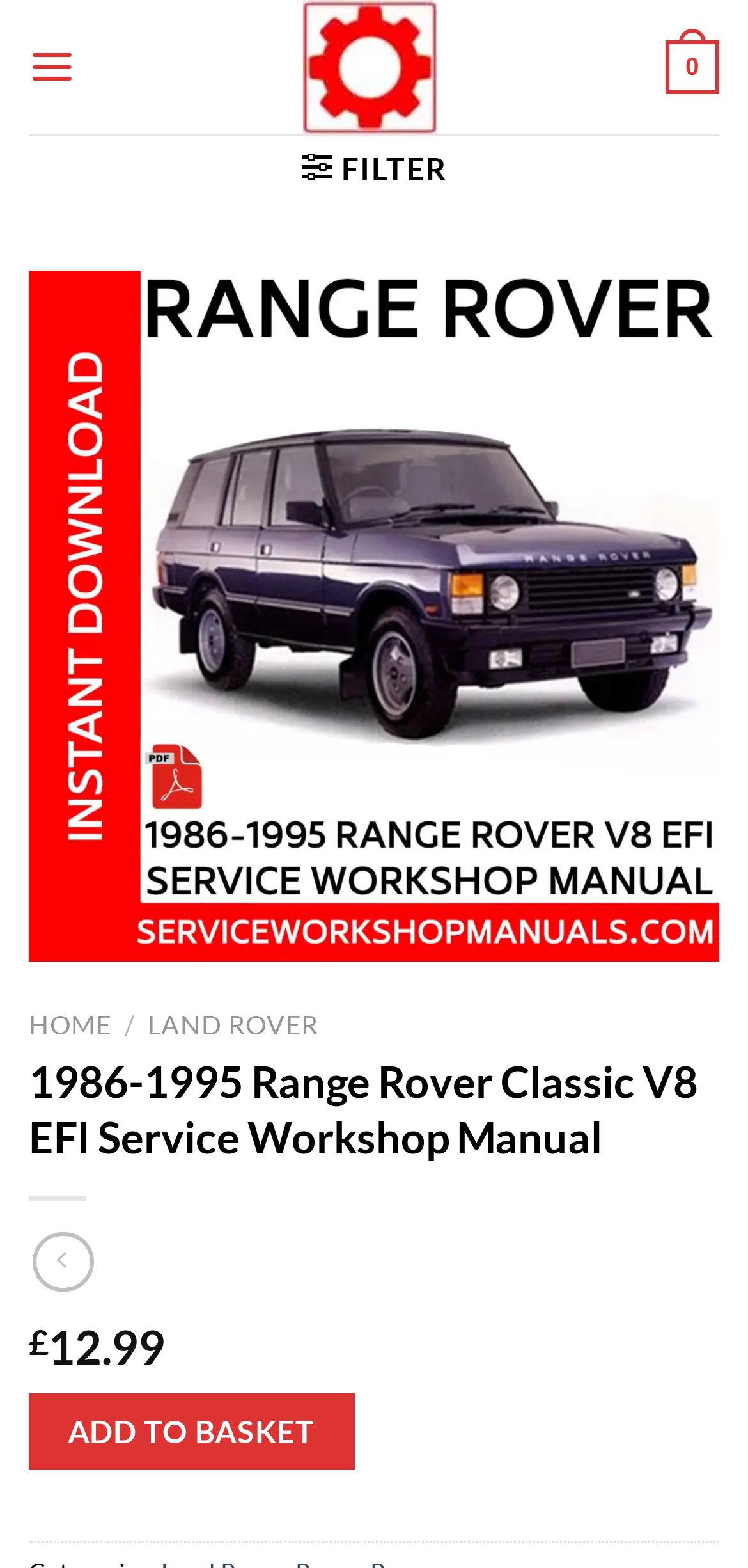What is the icon next to the 'LAND ROVER' link?
Offer a detailed and exhaustive answer to the question.

I found the icon by looking at the static text element next to the 'LAND ROVER' link. The element contains a '/' symbol, which is the icon next to the link.